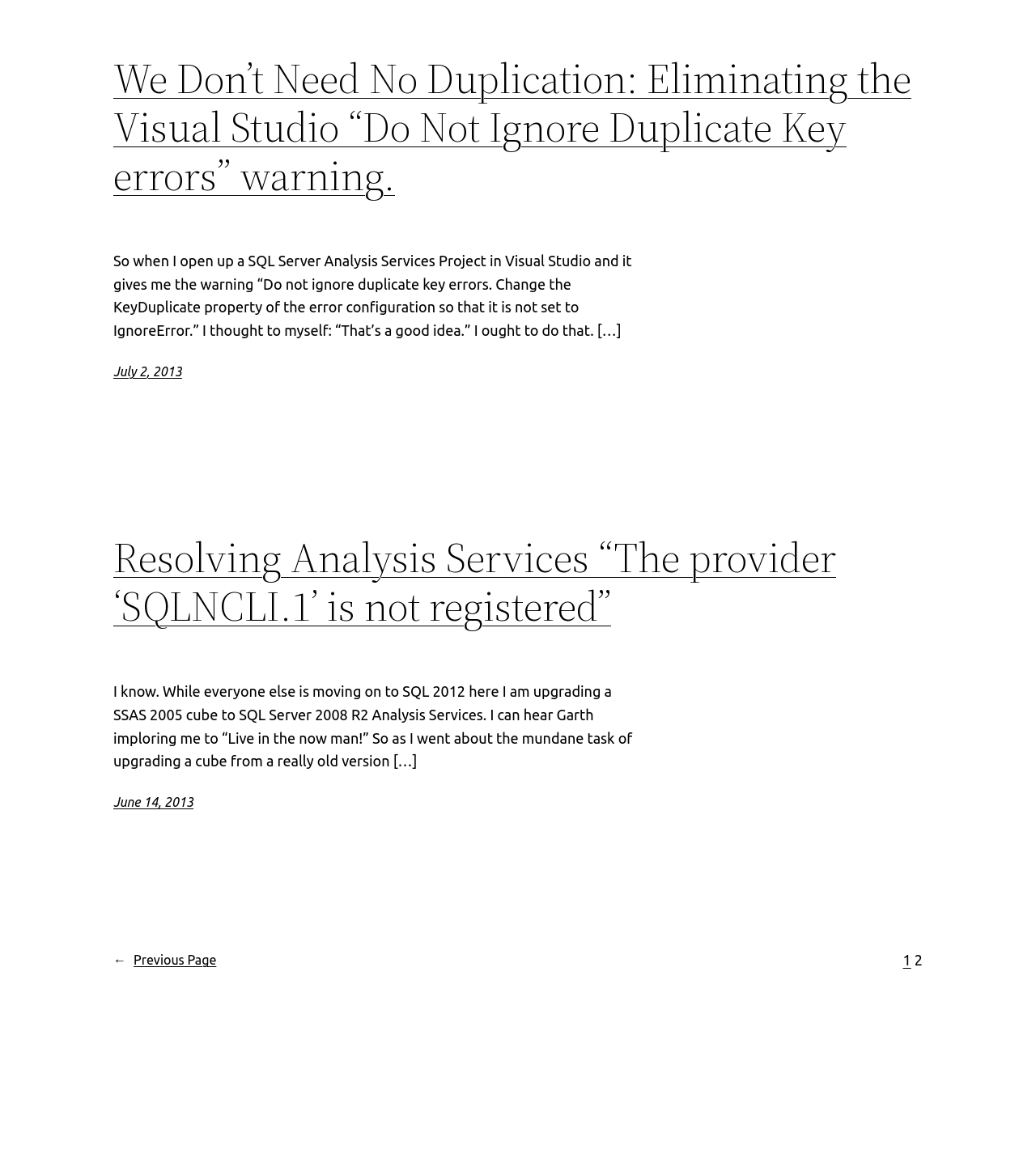Given the description of the UI element: "←Previous Page", predict the bounding box coordinates in the form of [left, top, right, bottom], with each value being a float between 0 and 1.

[0.109, 0.812, 0.209, 0.829]